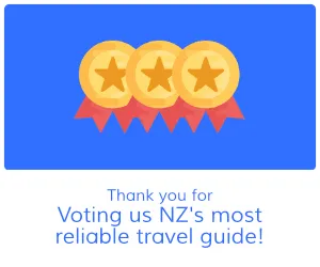Describe thoroughly the contents of the image.

The image features a vibrant blue background adorned with three golden stars nestled between stylized ribbons, symbolizing achievement and recognition. Below this visual representation of awards, the text graciously expresses appreciation: "Thank you for Voting us NZ's most reliable travel guide!" This sentiment reflects the commitment to quality and trustworthiness that the travel guide aims to provide its users, highlighting its esteemed reputation among travelers in New Zealand. The overall design effectively communicates a sense of gratitude and honor, celebrating the support received from its audience.